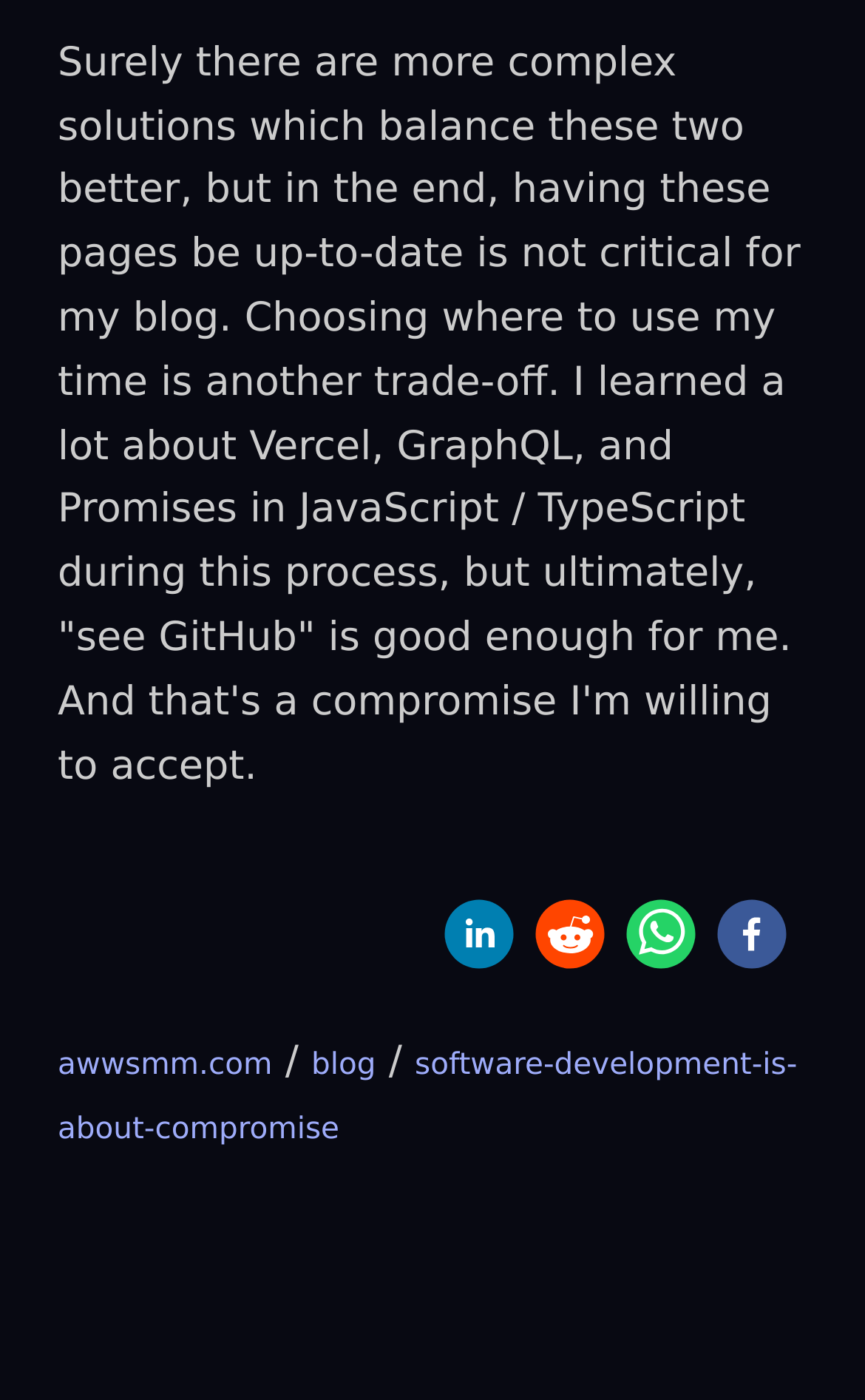Please provide a comprehensive response to the question below by analyzing the image: 
How many links are there in the navigation menu?

There are three links in the navigation menu: 'awwsmm.com', '/', and 'blog', which are likely part of the website's navigation.